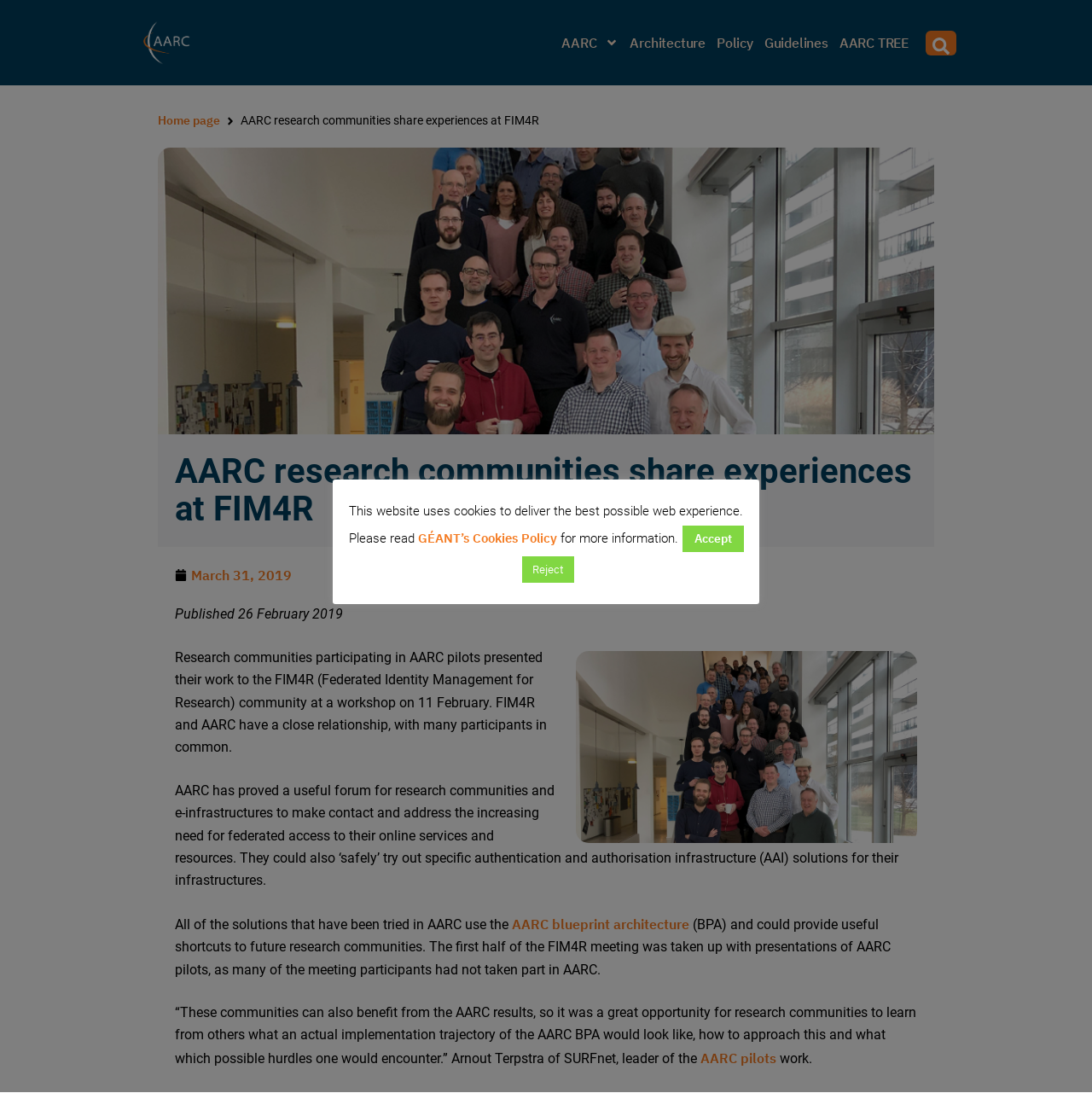Using the information in the image, give a detailed answer to the following question: What is the name of the research community?

The name of the research community can be found in the link 'AARC' which has a popup menu and is located at the top of the webpage.